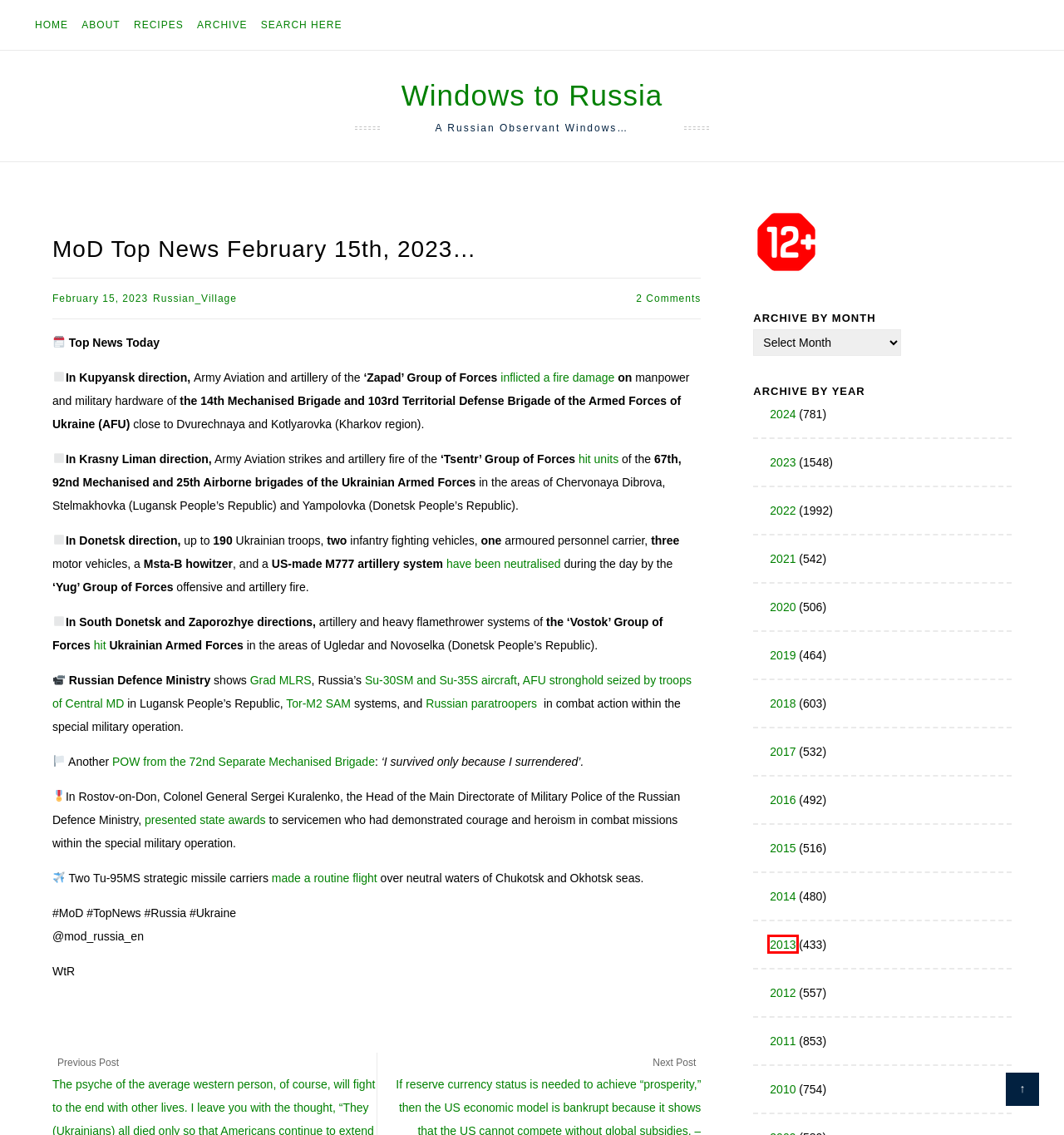You are provided with a screenshot of a webpage that has a red bounding box highlighting a UI element. Choose the most accurate webpage description that matches the new webpage after clicking the highlighted element. Here are your choices:
A. 2013 – Windows to Russia
B. 2023 – Windows to Russia
C. 2024 – Windows to Russia
D. 2017 – Windows to Russia
E. 2019 – Windows to Russia
F. 2012 – Windows to Russia
G. 2022 – Windows to Russia
H. Russian Food – Windows to Russia

A